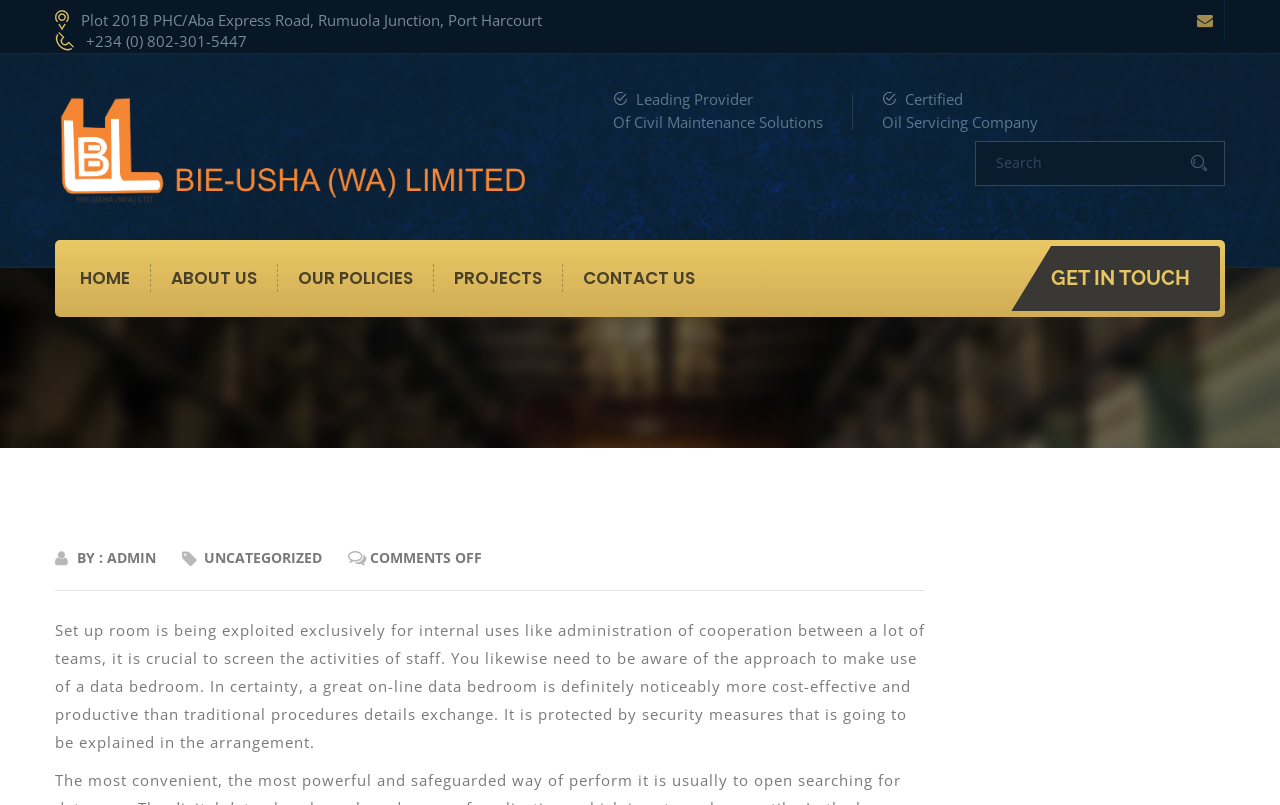Identify the bounding box of the UI element that matches this description: "input value="Search" name="s" value="Search"".

[0.762, 0.181, 0.916, 0.223]